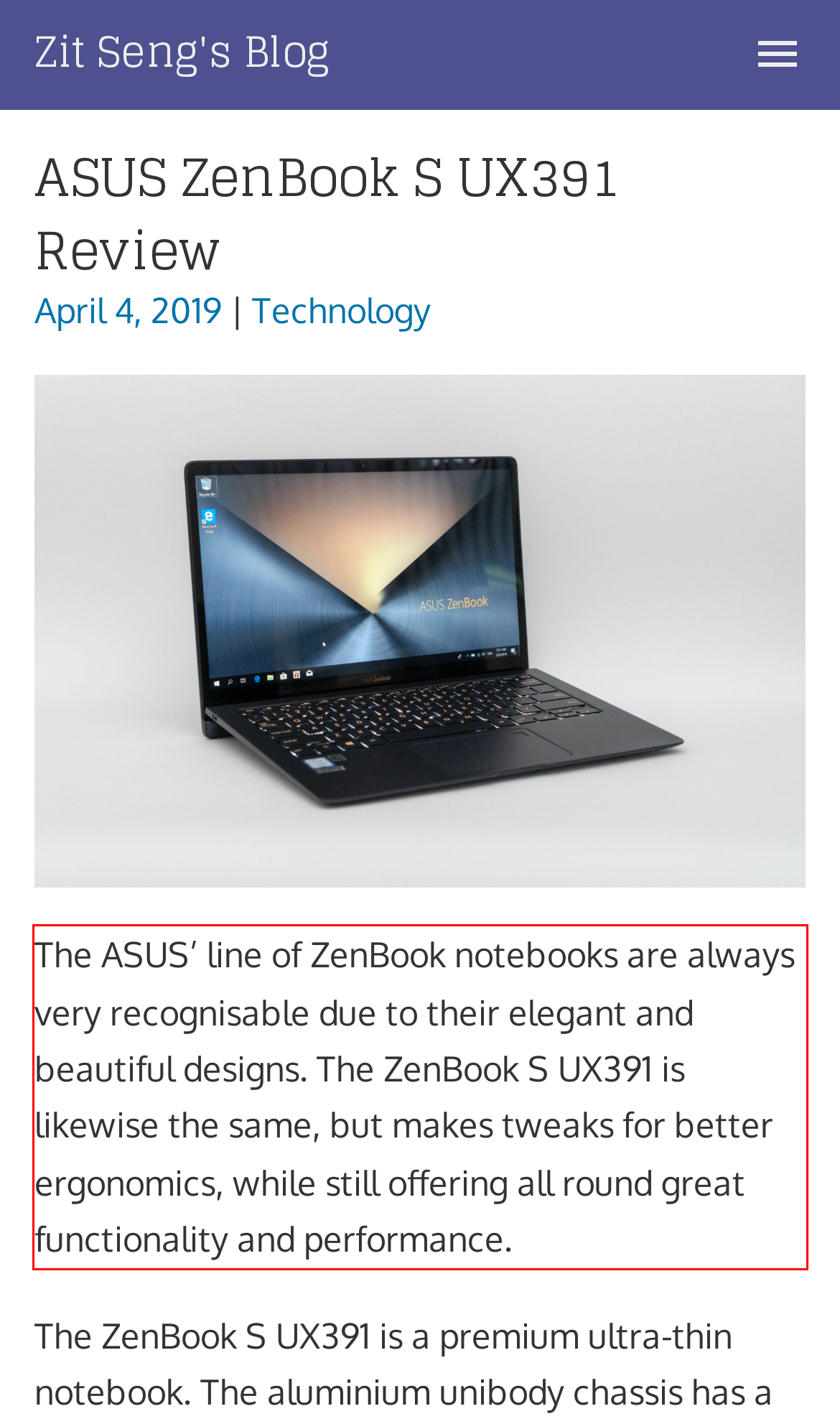Identify and transcribe the text content enclosed by the red bounding box in the given screenshot.

The ASUS’ line of ZenBook notebooks are always very recognisable due to their elegant and beautiful designs. The ZenBook S UX391 is likewise the same, but makes tweaks for better ergonomics, while still offering all round great functionality and performance.